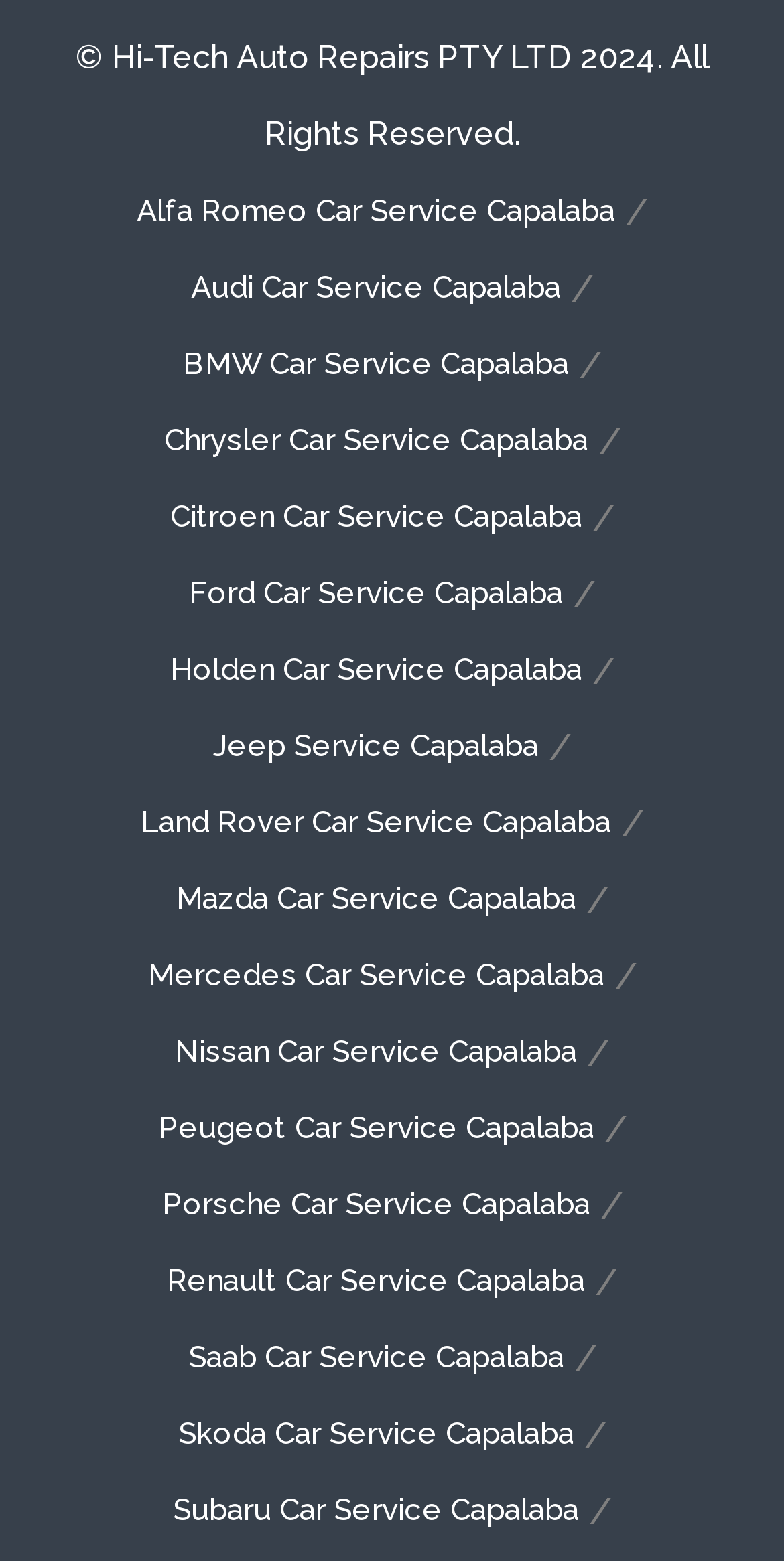How many car brands start with the letter 'M'?
Using the image as a reference, answer with just one word or a short phrase.

2